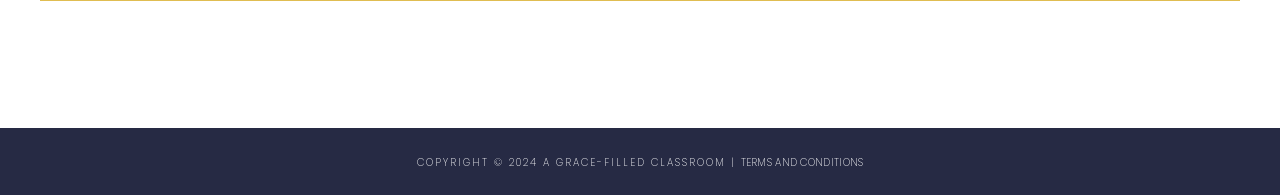What grade levels are targeted by the resources on this webpage?
Please elaborate on the answer to the question with detailed information.

I analyzed the OCR text of multiple link elements and found mentions of '2nd grade' and '3rd grade' in several posts. This suggests that the resources on this webpage are targeted at teachers of 2nd and 3rd grade students.